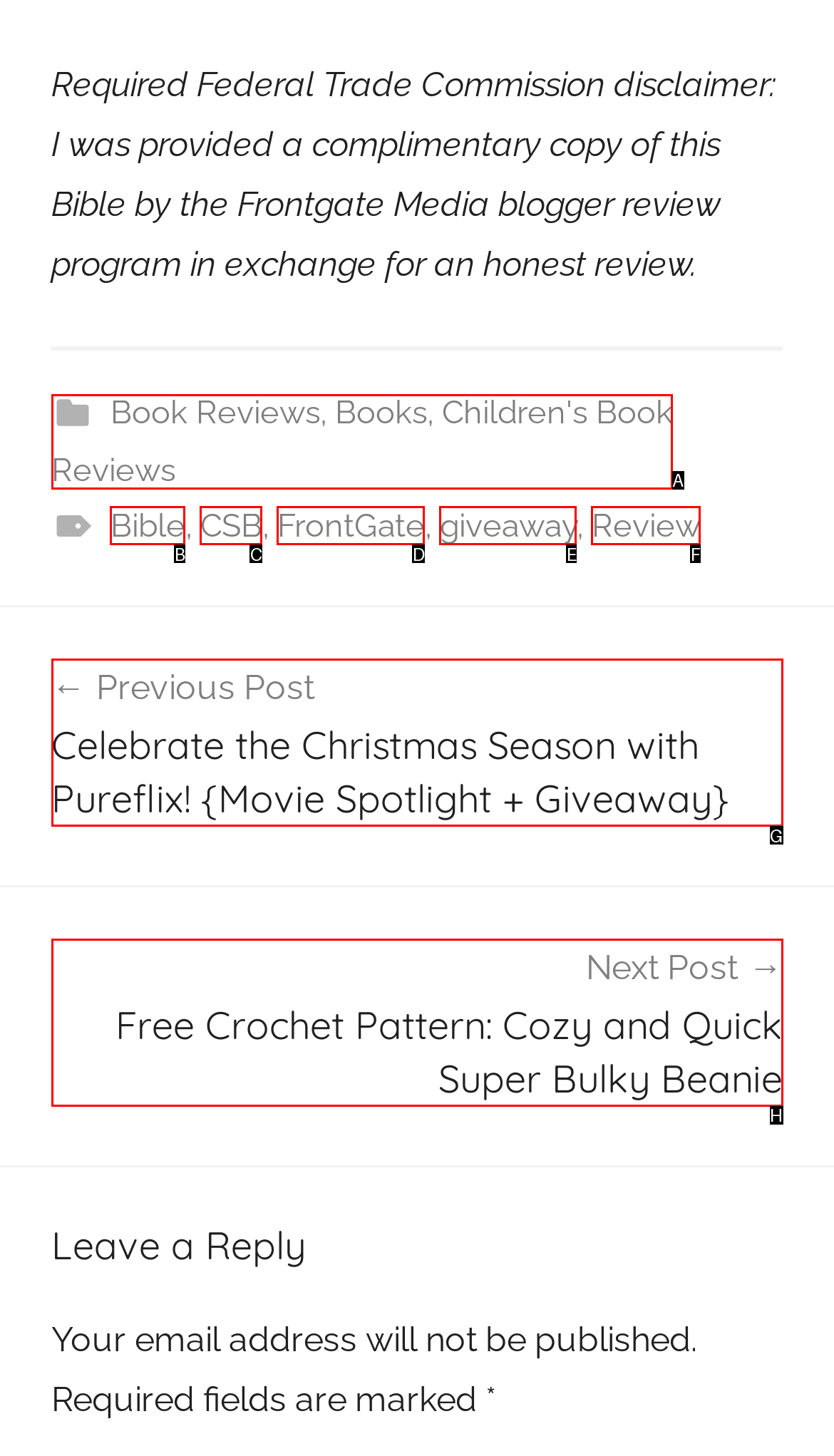From the given options, tell me which letter should be clicked to complete this task: Go to the 'Children's Book Reviews' page
Answer with the letter only.

A